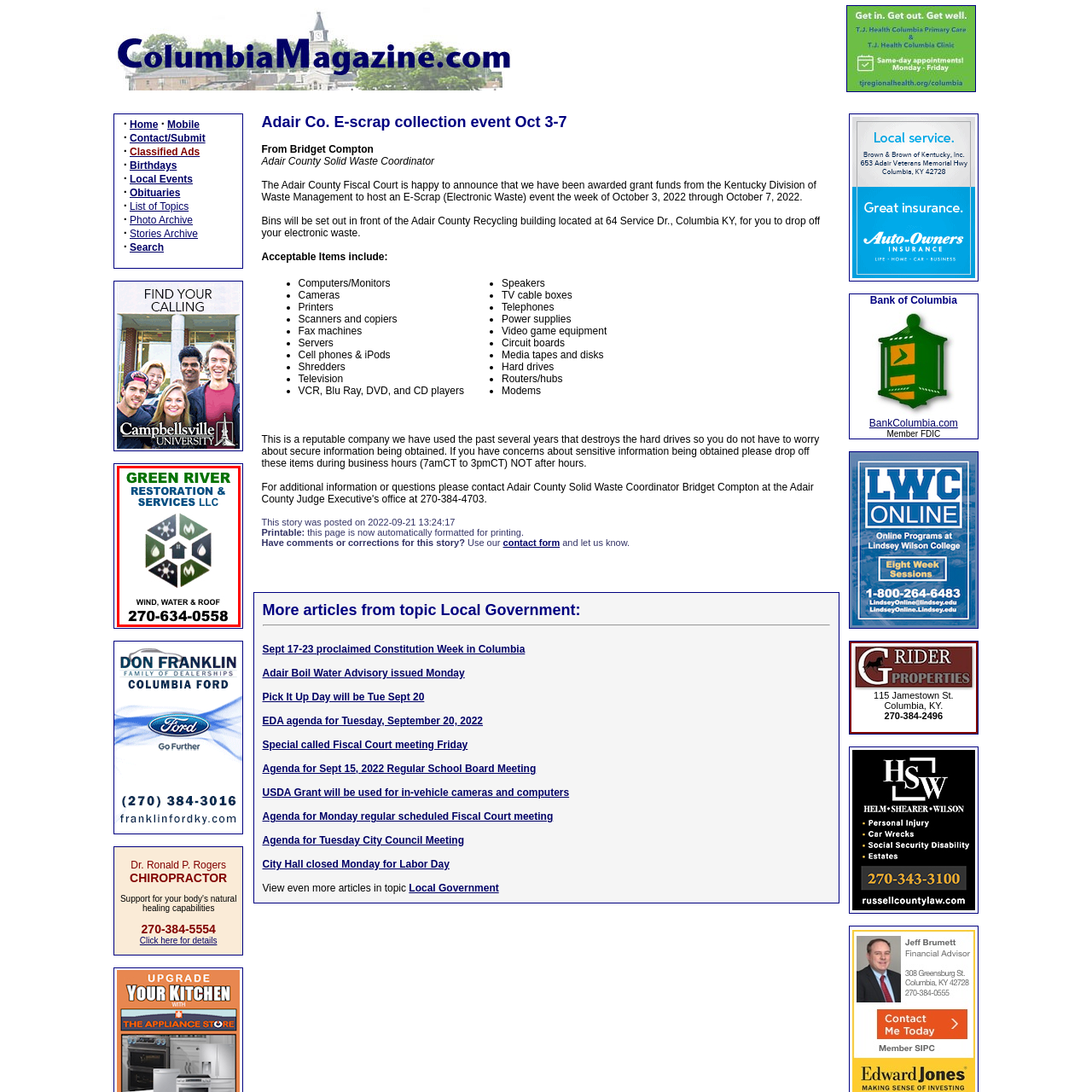Write a detailed description of the image enclosed in the red-bordered box.

The image features a logo for Green River Restoration & Services LLC, prominently displaying the company's name in bold green and blue letters at the top. Beneath the name, there is a hexagonal emblem divided into six sections, each featuring a distinct icon related to restoration services, such as water droplets, flames, and tools, representing their expertise in handling wind, water, and roofing issues. At the bottom of the logo, additional text highlights services offered—specifically "WIND, WATER & ROOF"—followed by a contact number, "270-634-0558," providing customers with easy access to reach the company for their restoration needs. The overall design effectively conveys a professional and service-oriented image aimed at potential clients seeking restoration solutions.